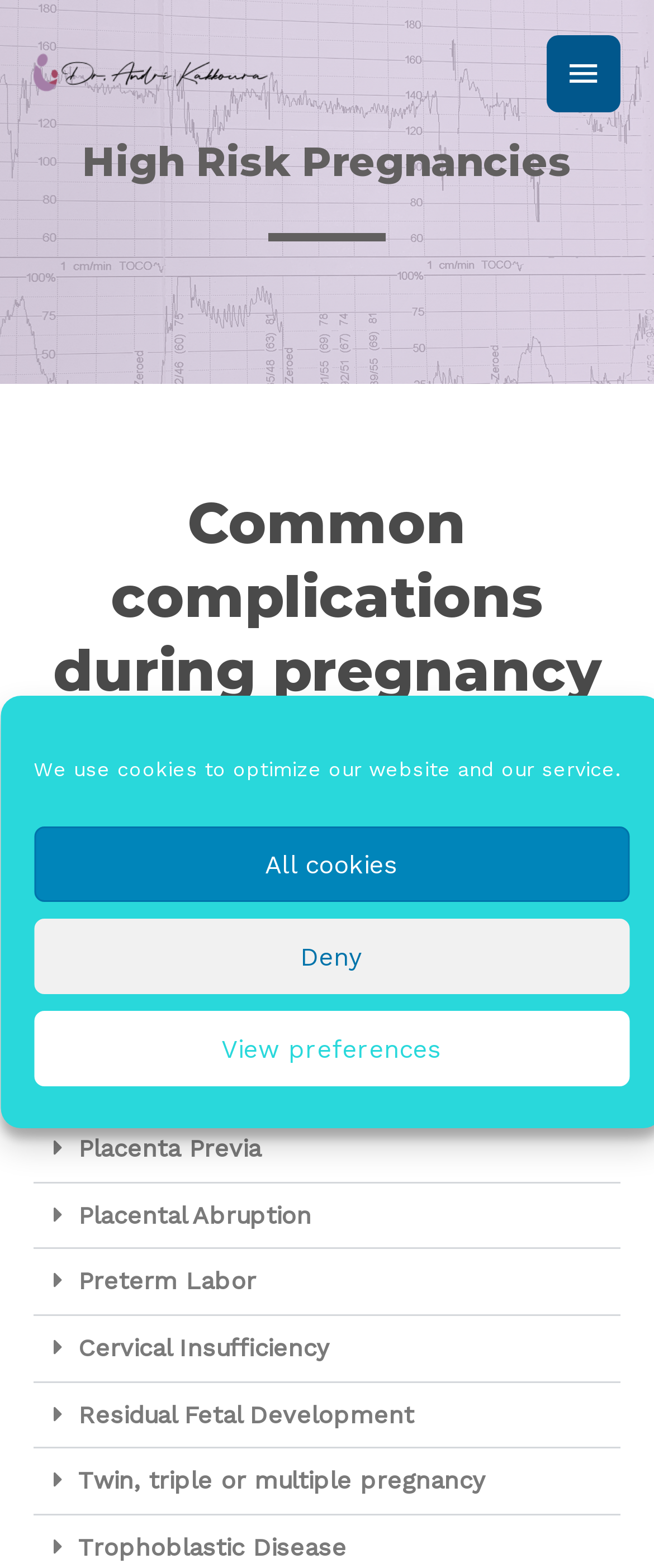Locate the bounding box coordinates of the element that should be clicked to execute the following instruction: "Visit Andri Kakkoura's homepage".

[0.051, 0.036, 0.41, 0.055]